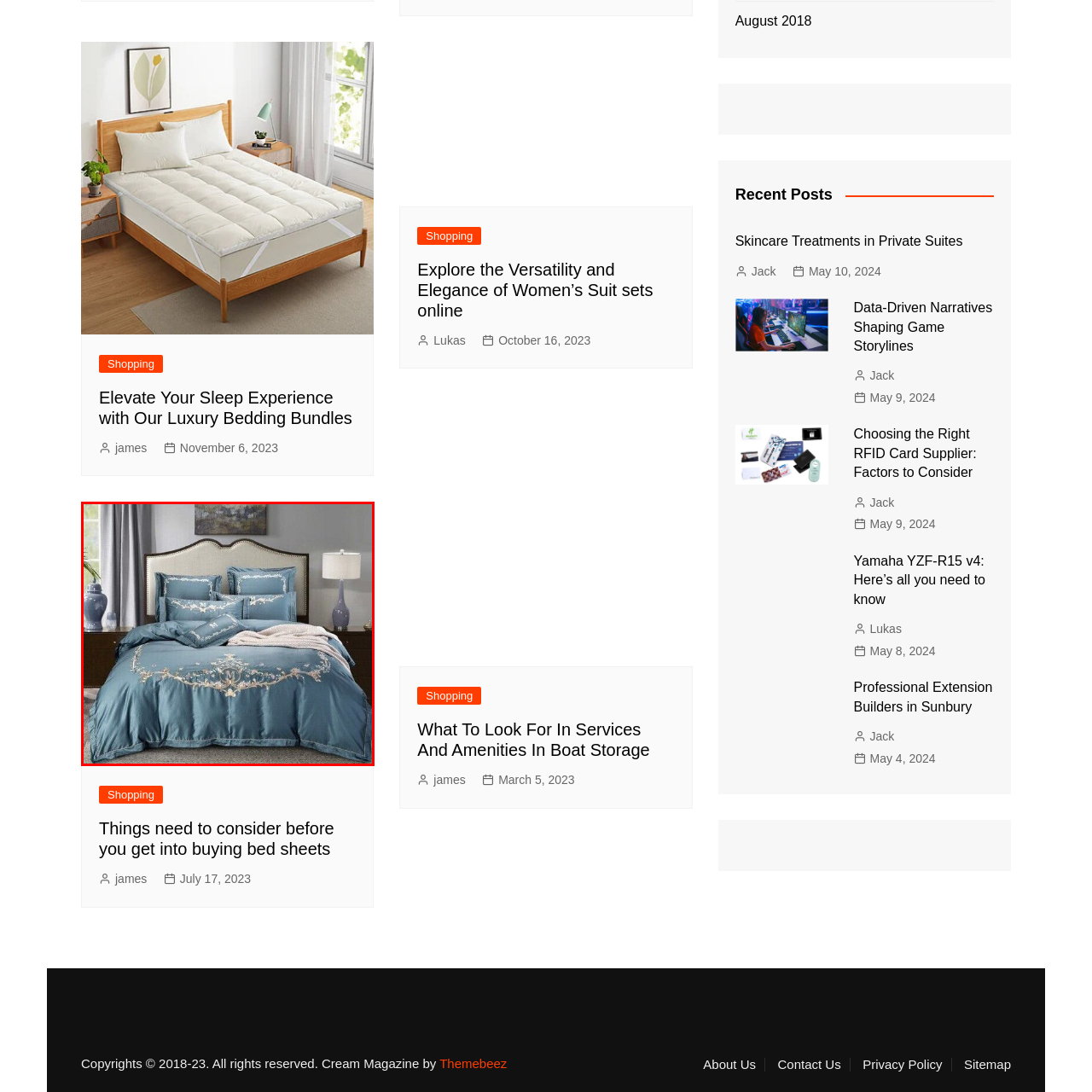Deliver a detailed explanation of the elements found in the red-marked area of the image.

This elegant image showcases a beautifully arranged bed adorned with luxurious bedding bundles. The bed is dressed in a rich blue duvet featuring intricate floral embroidery, complemented by a set of coordinating pillows that enhance the overall aesthetic. The headboard, upholstered in a stylish fabric, adds a touch of sophistication, while a bedside lamp illuminates the scene softly. A decorative vase sits next to the bed, completing the cozy yet refined atmosphere of the bedroom. This setup invites relaxation and comfort, perfect for enhancing your sleep experience.